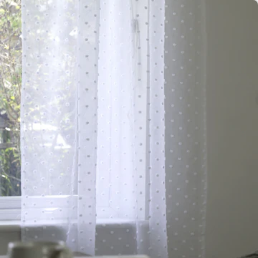Give a detailed account of the visual elements in the image.

This image showcases the "Clarity Tufted Dots White Voile Panel," a beautifully designed sheer curtain. The fabric is a delicate white, adorned with subtle tufted dot patterns that add texture and charm. Filtered sunlight streams through the curtain, creating a soft and inviting glow in the room. The airy quality of the voile fabric allows light to enhance the space while maintaining privacy. This panel is an elegant choice for anyone looking to elevate their home décor with a touch of sophistication and grace. The curtain offers not only aesthetic appeal but also functionality, making it a versatile addition to any living space.